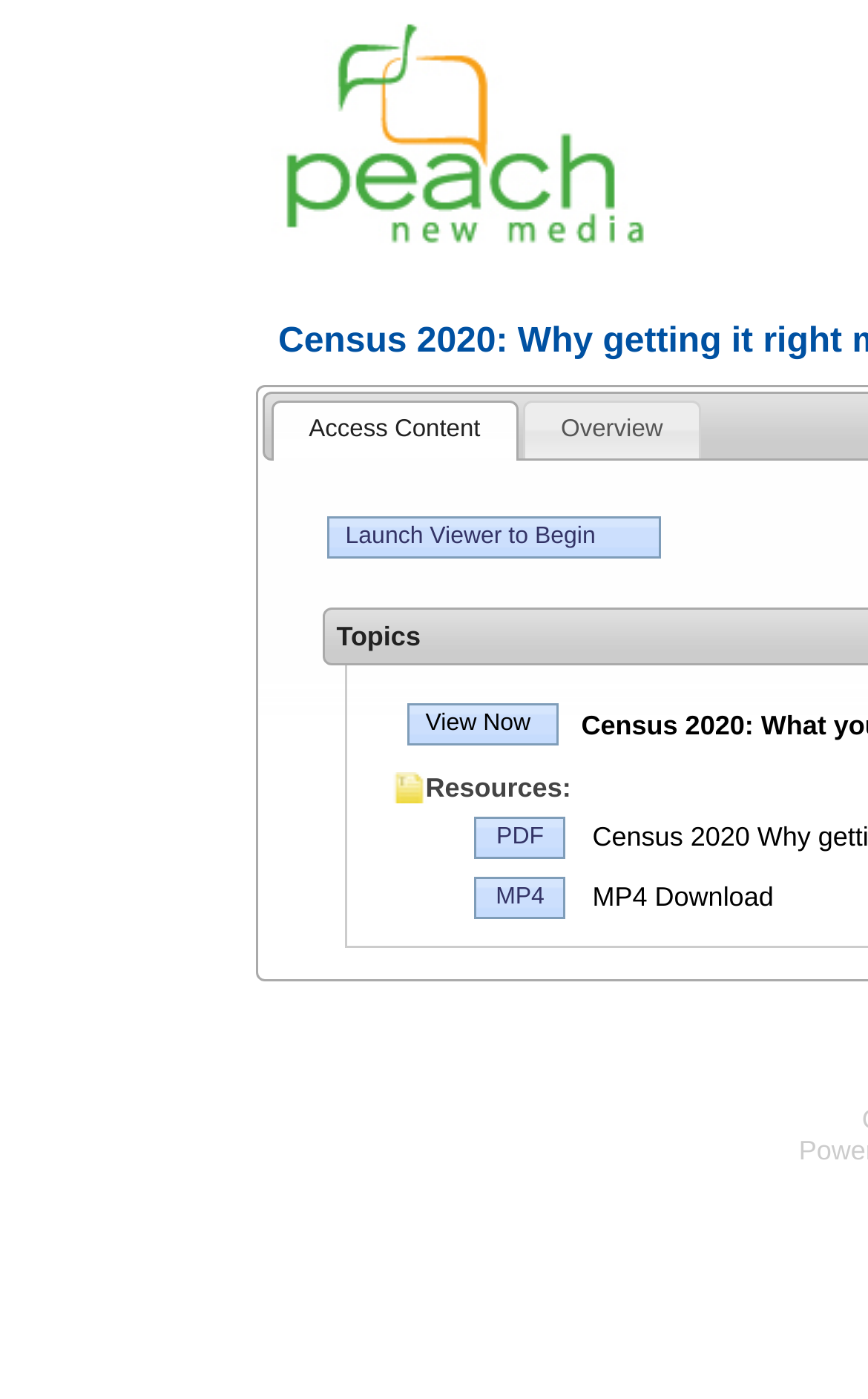How many resource types are available?
We need a detailed and meticulous answer to the question.

The webpage lists three resource types: PDF, MP4, and MP4 Download. These resources are likely related to the online event or presentation.